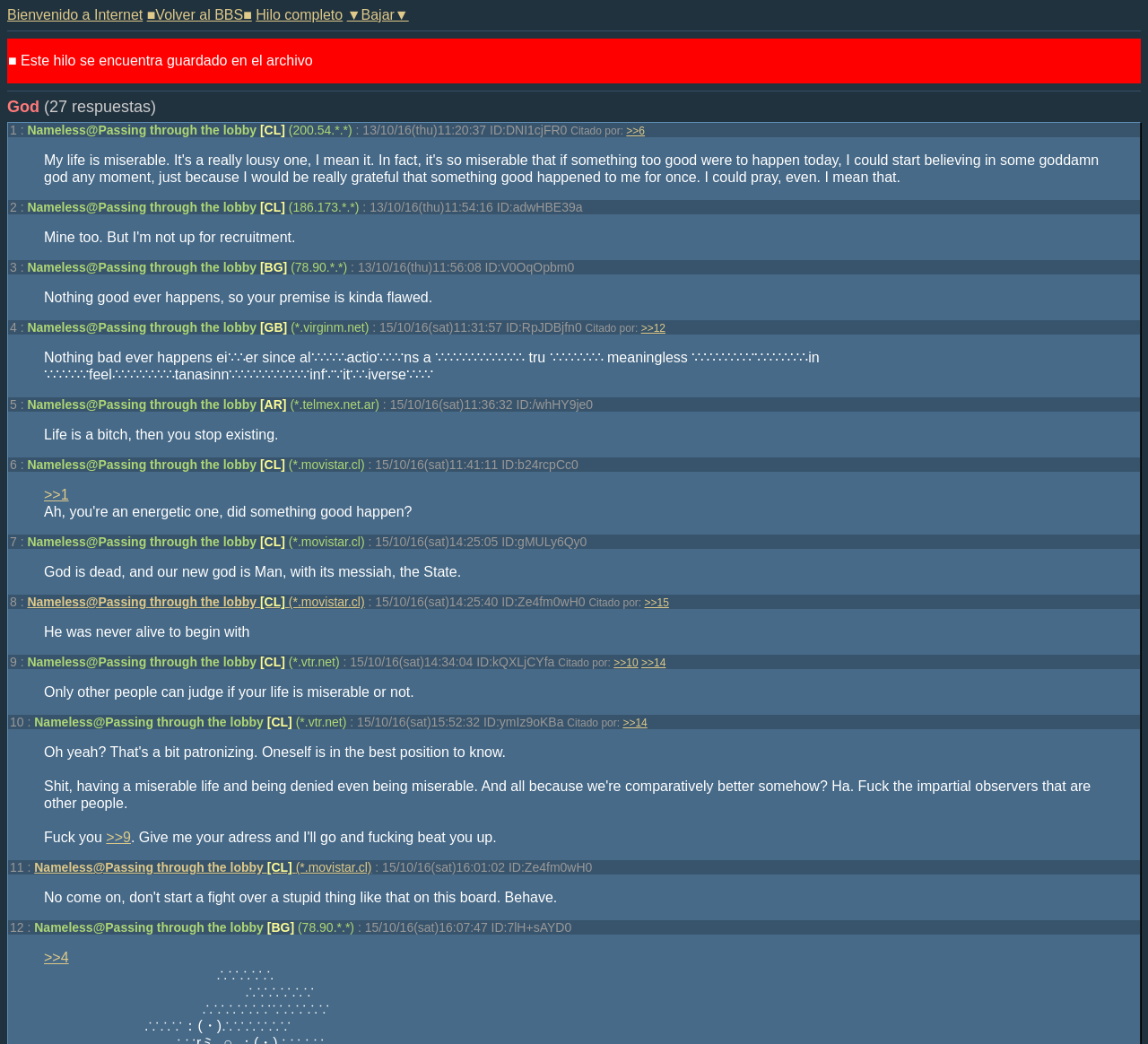Please answer the following query using a single word or phrase: 
What is the content of the third response?

Nothing good ever happens, so your premise is kinda flawed.